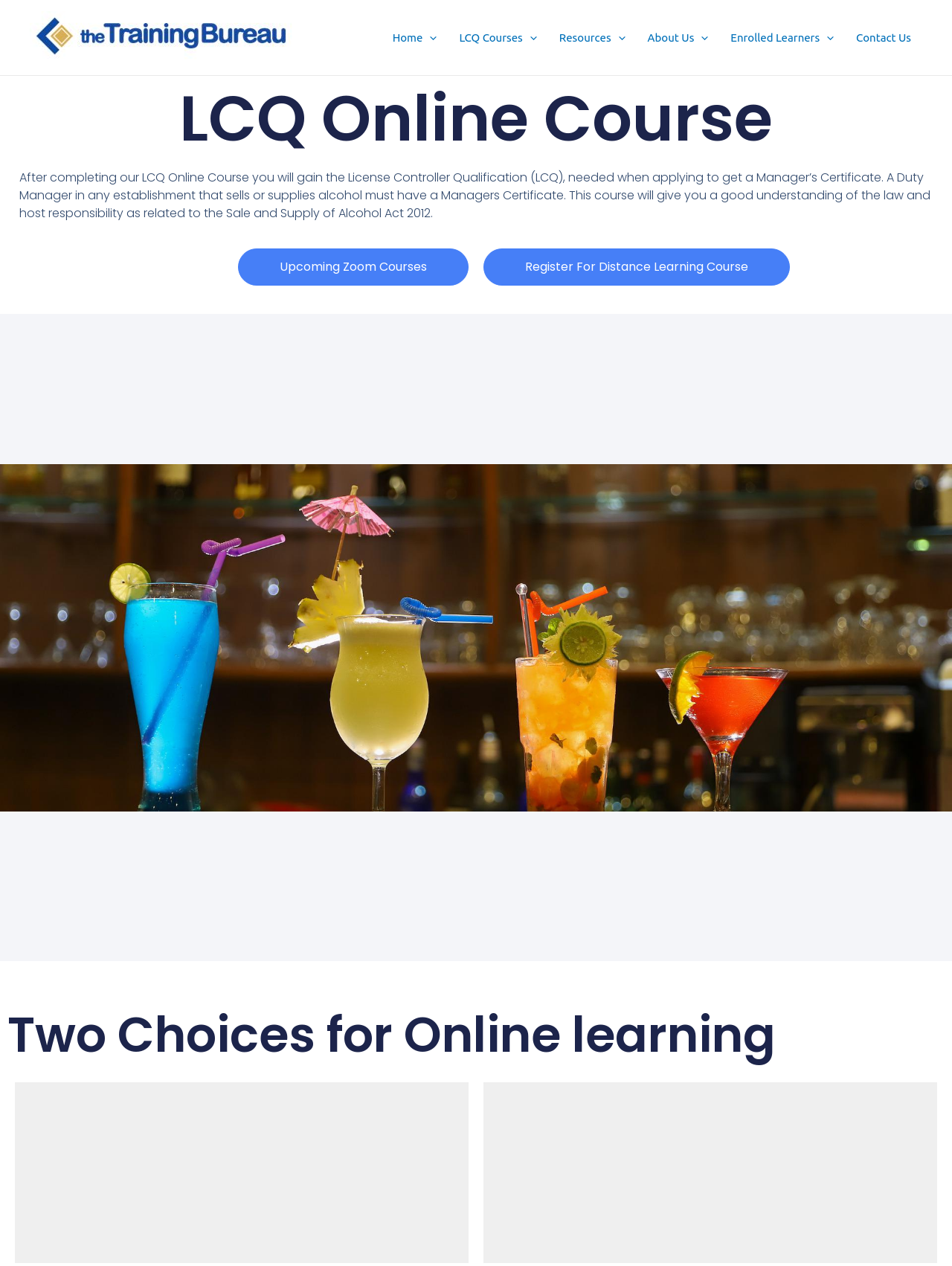Please locate the bounding box coordinates of the element that should be clicked to achieve the given instruction: "Click the Register For Distance Learning Course link".

[0.508, 0.196, 0.83, 0.226]